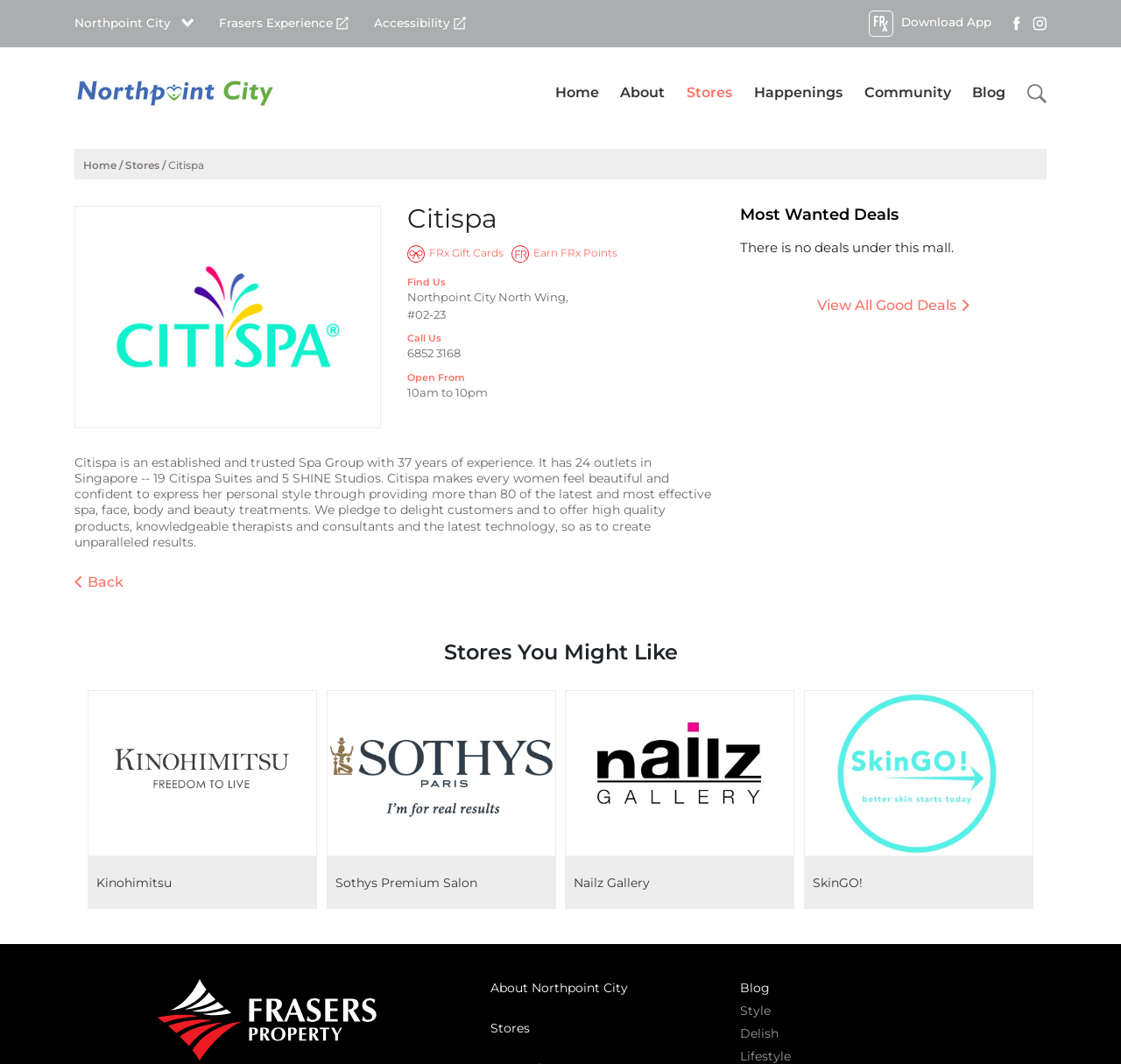Reply to the question below using a single word or brief phrase:
What is the name of the mall?

Northpoint City